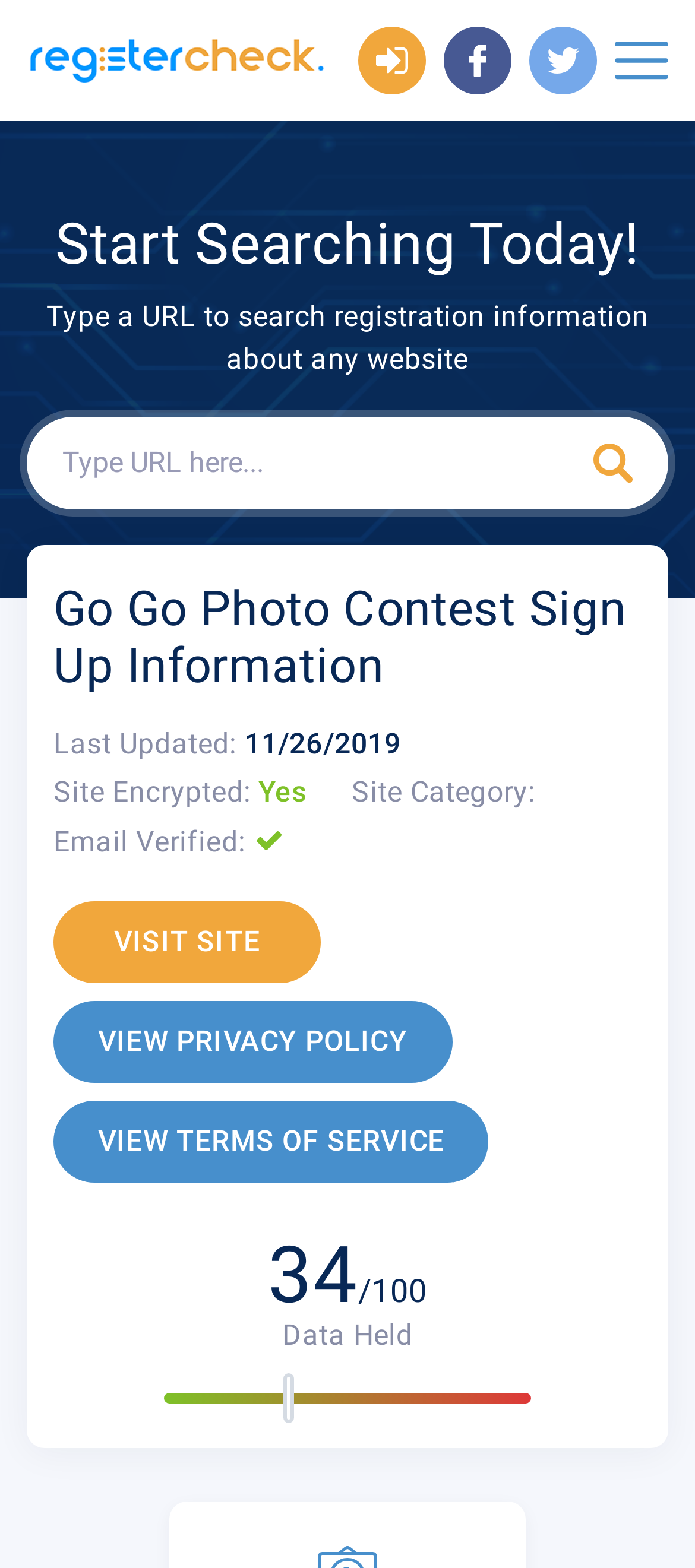Bounding box coordinates are specified in the format (top-left x, top-left y, bottom-right x, bottom-right y). All values are floating point numbers bounded between 0 and 1. Please provide the bounding box coordinate of the region this sentence describes: VIEW TERMS OF SERVICE

[0.077, 0.702, 0.704, 0.754]